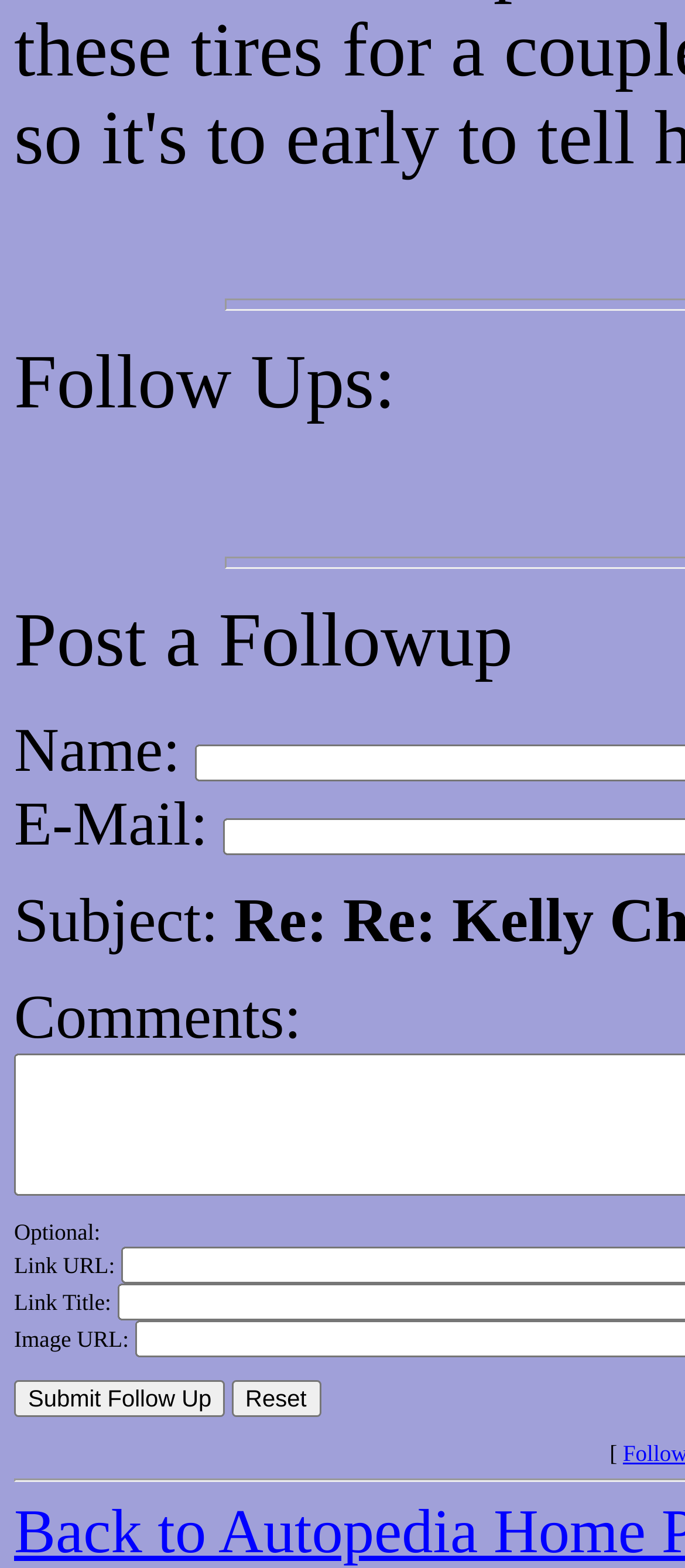How many buttons are on the webpage?
Give a one-word or short-phrase answer derived from the screenshot.

2